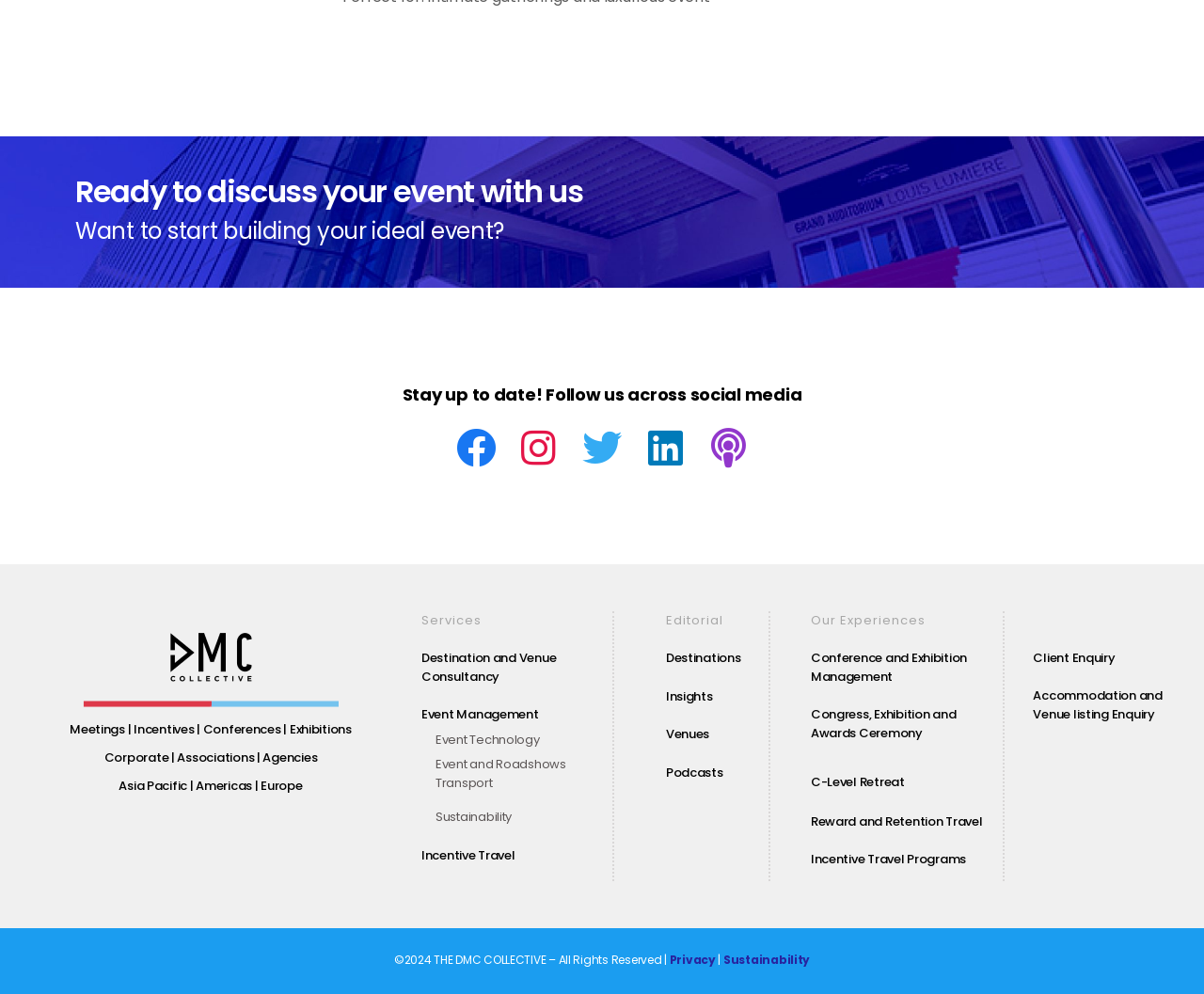Predict the bounding box coordinates of the area that should be clicked to accomplish the following instruction: "Learn about our Event Management services". The bounding box coordinates should consist of four float numbers between 0 and 1, i.e., [left, top, right, bottom].

[0.35, 0.71, 0.447, 0.728]